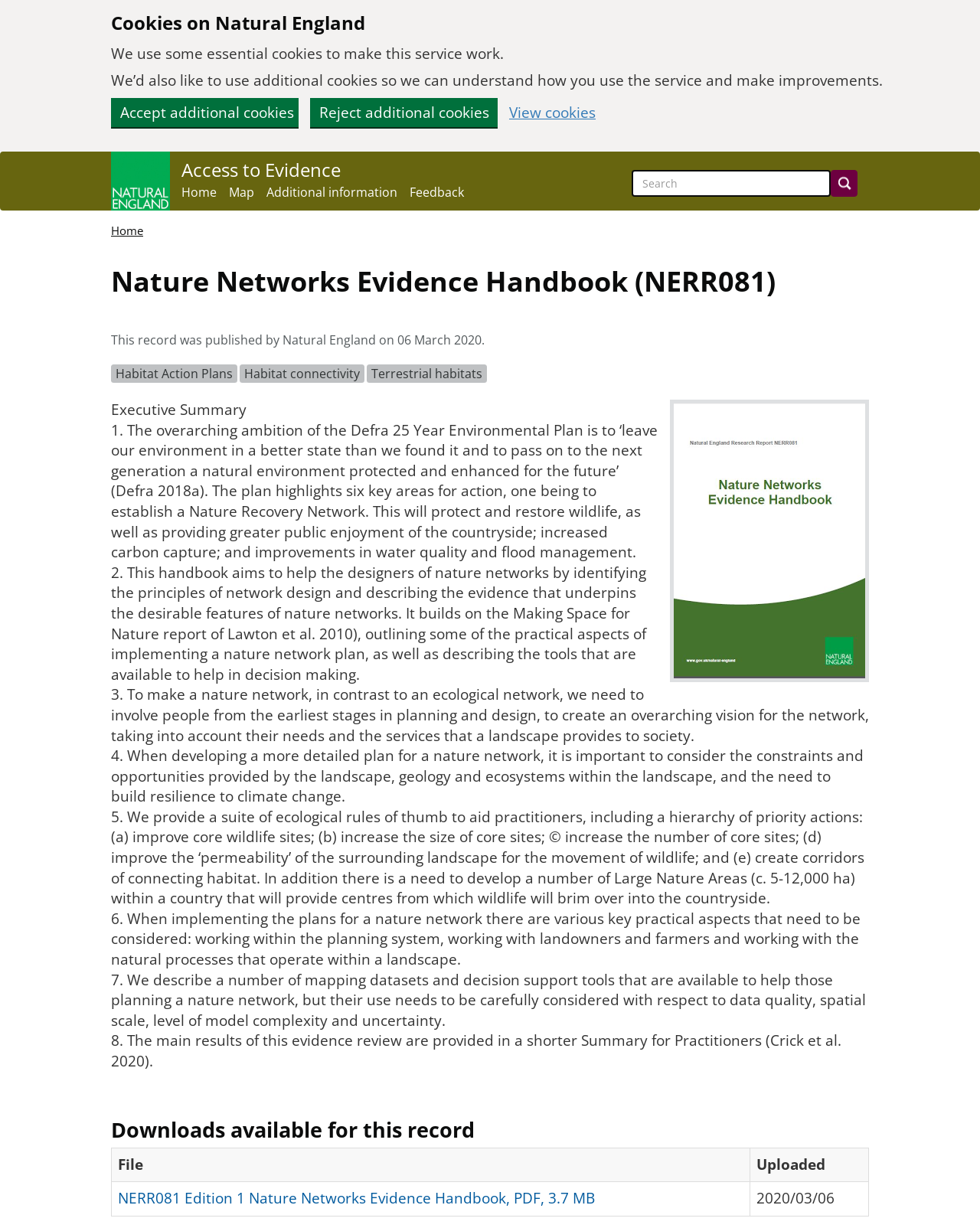Locate the bounding box coordinates of the element I should click to achieve the following instruction: "Download the Nature Networks Evidence Handbook".

[0.12, 0.968, 0.607, 0.984]